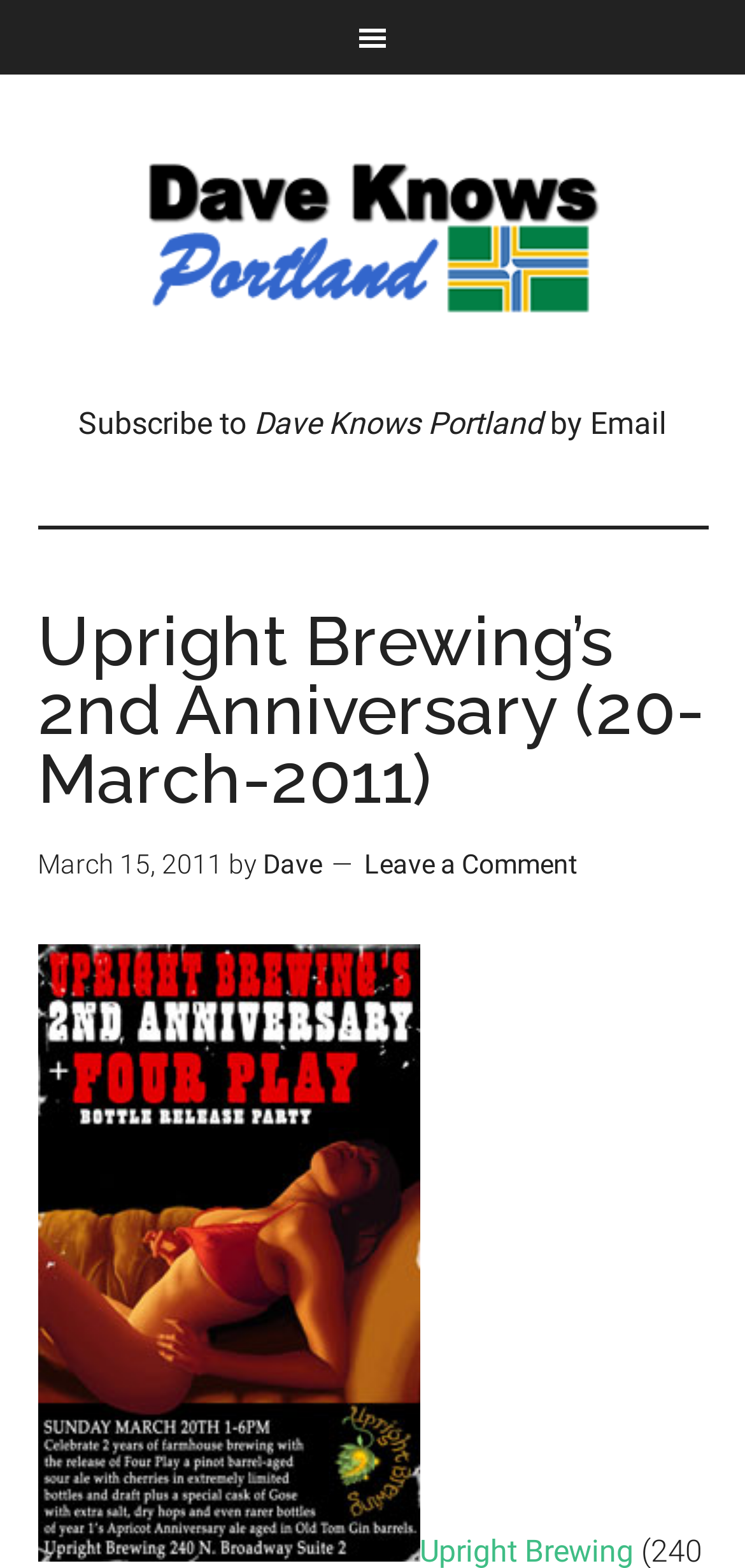By analyzing the image, answer the following question with a detailed response: What is the name of the website or blog?

I found the name of the website or blog by looking at the navigation element at the top of the webpage, which contains the text 'Dave Knows Portland'. This text likely represents the name of the website or blog.